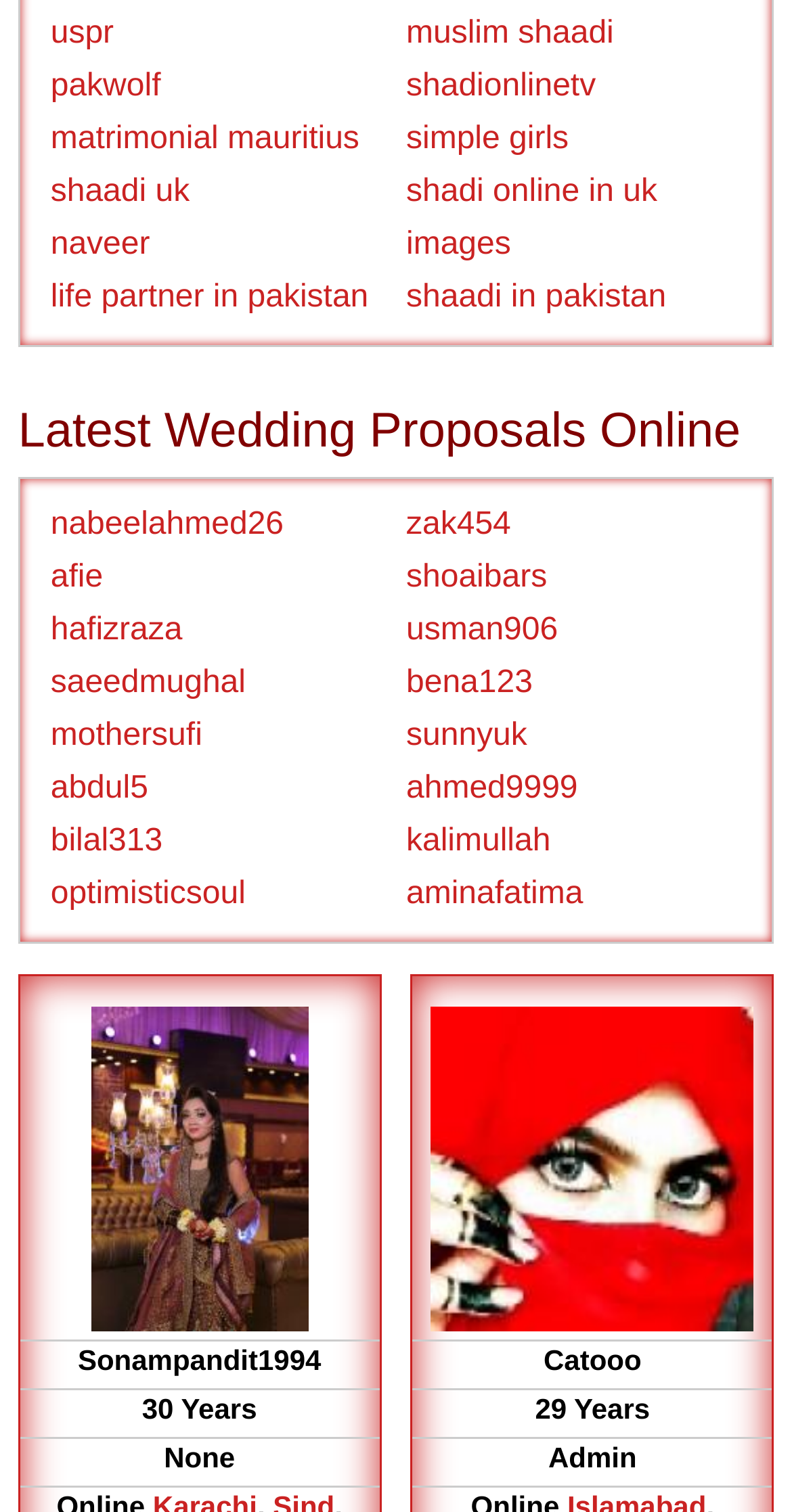Find the bounding box coordinates for the element that must be clicked to complete the instruction: "Preview Catooo's Profile". The coordinates should be four float numbers between 0 and 1, indicated as [left, top, right, bottom].

[0.544, 0.863, 0.952, 0.886]